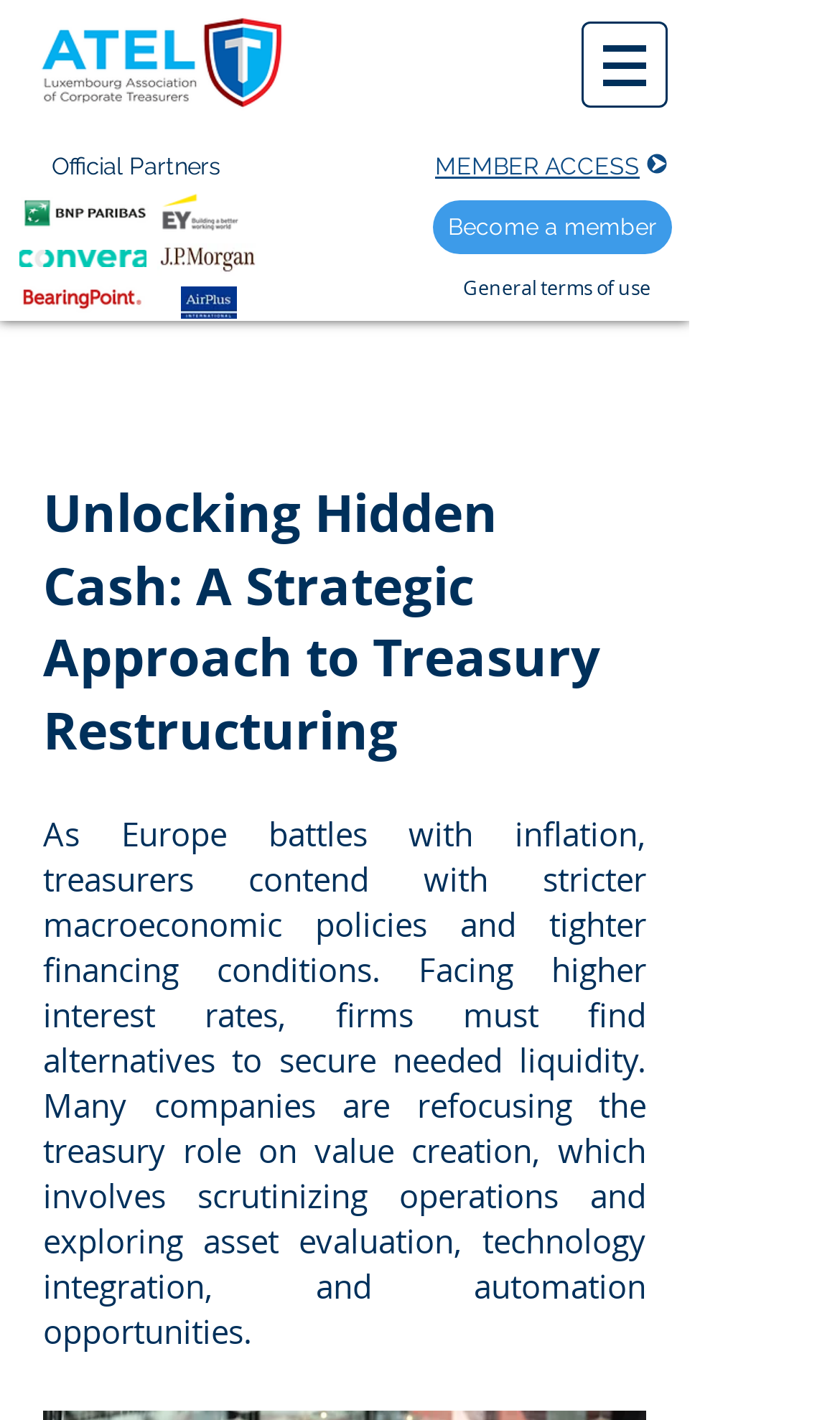Explain the webpage's layout and main content in detail.

The webpage appears to be an article or report about treasury restructuring, with a focus on Europe's battle with inflation. At the top left corner, there is a logo of ATEL, accompanied by several other logos from different companies, including JPM and EY, scattered across the top section of the page. 

Below the logos, there is a navigation menu labeled "Site" at the top right corner, which contains a dropdown menu with an arrow icon. 

The main content of the page is divided into two sections. The first section has a heading "Unlocking Hidden Cash: A Strategic Approach to Treasury Restructuring" in a larger font, followed by a brief summary of the article, which discusses how companies are refocusing their treasury roles to create value amidst stricter macroeconomic policies and tighter financing conditions.

The second section, located below the first section, contains several links, including "MEMBER ACCESS", an empty link, and "Become a member", all aligned to the right side of the page. Below these links, there is a heading "General terms of use" with a link to the same title.